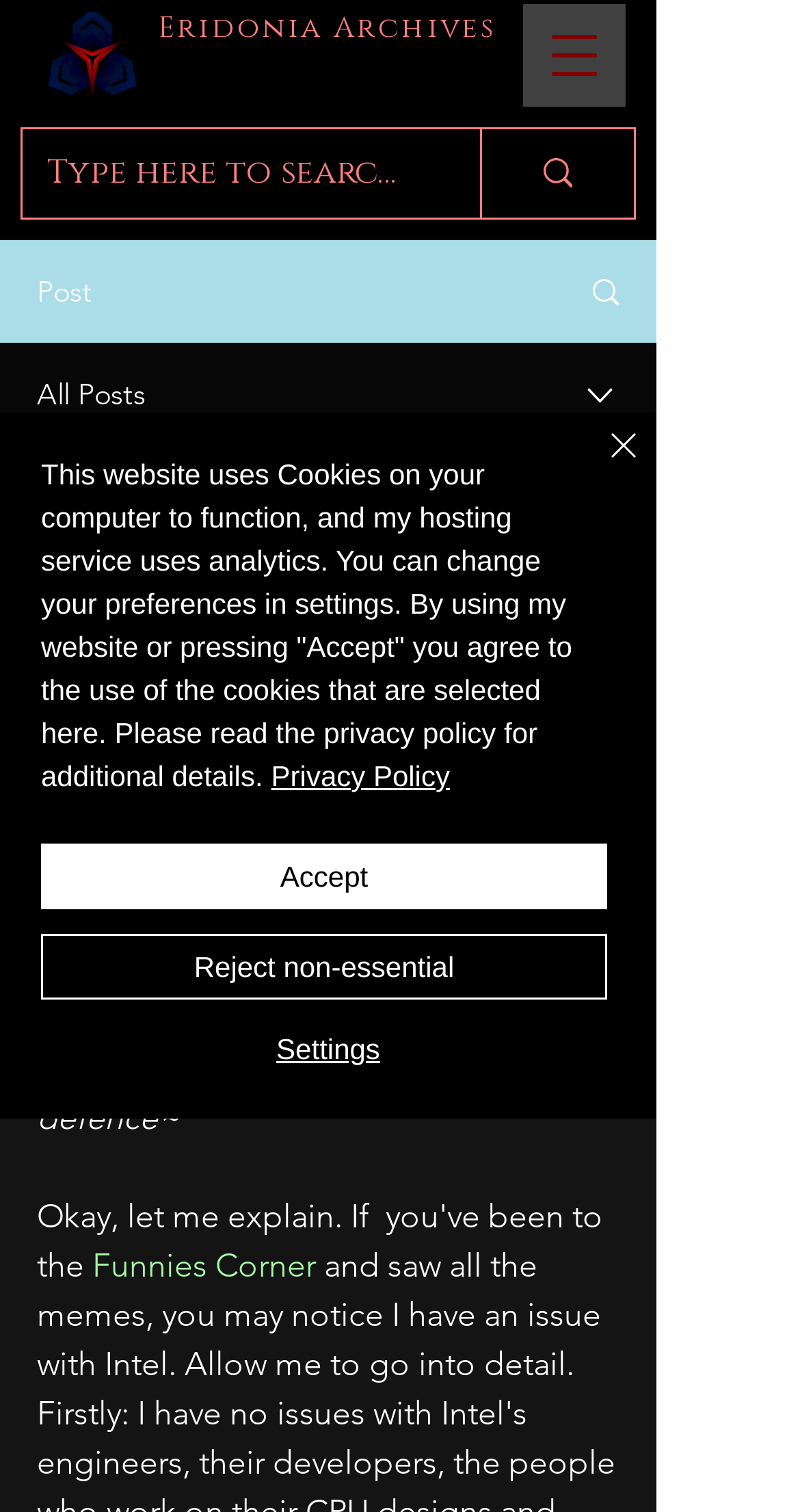Identify the bounding box coordinates for the UI element described by the following text: "aria-label="Type here to search"". Provide the coordinates as four float numbers between 0 and 1, in the format [left, top, right, bottom].

[0.599, 0.086, 0.792, 0.144]